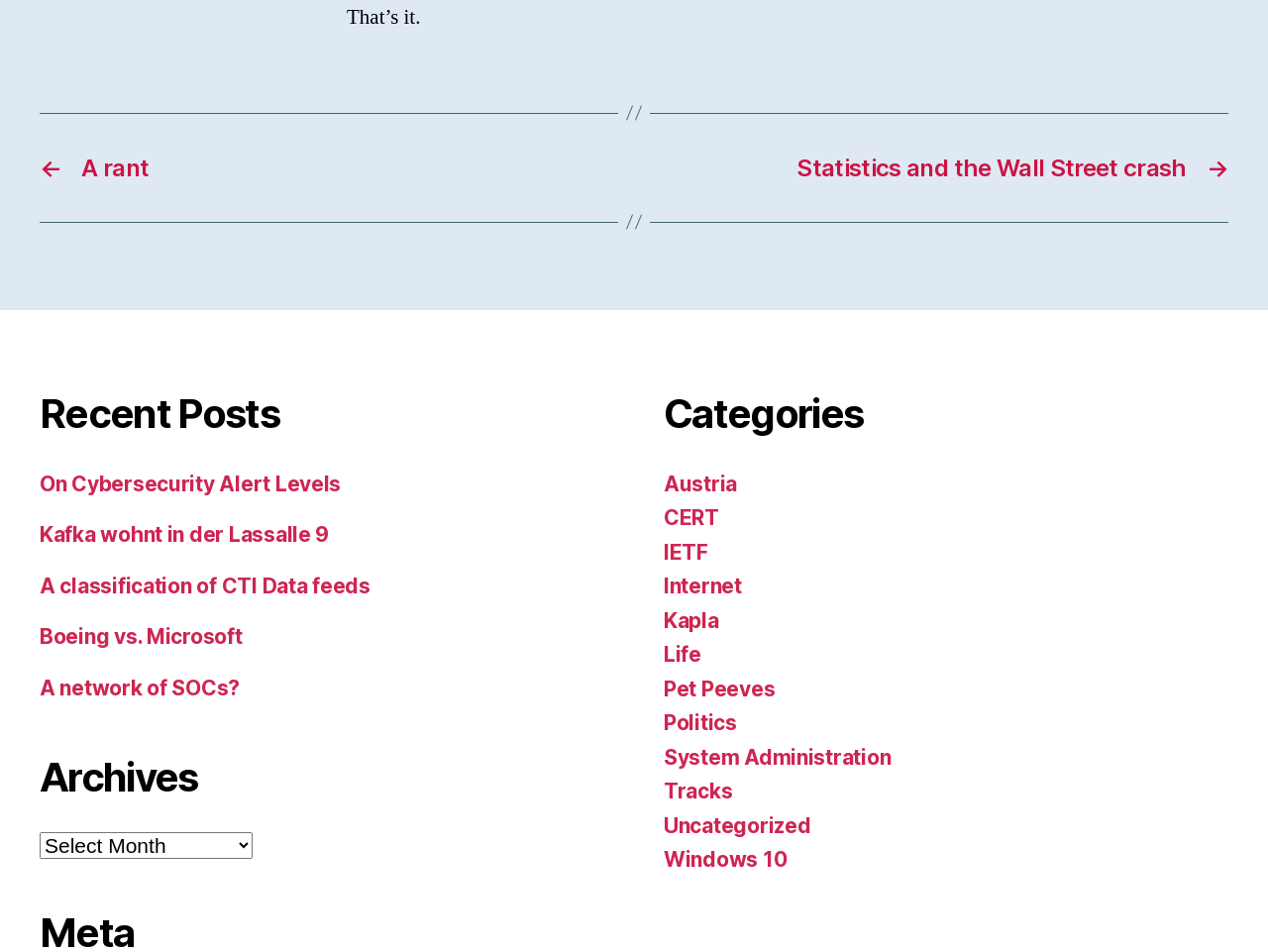Pinpoint the bounding box coordinates of the clickable element to carry out the following instruction: "check post 'Kafka wohnt in der Lassalle 9'."

[0.031, 0.548, 0.26, 0.574]